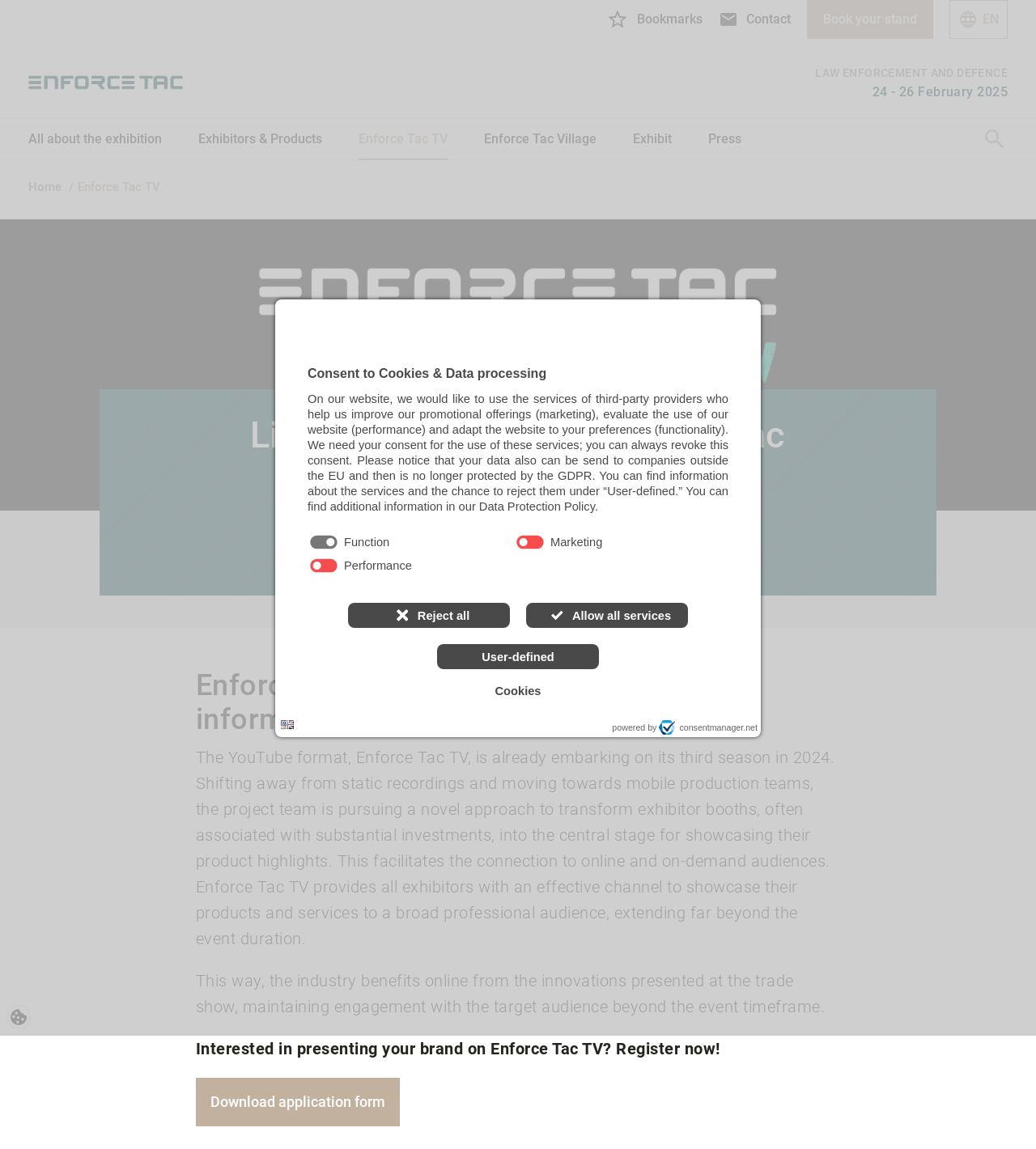Give the bounding box coordinates for the element described as: "All about the exhibition".

[0.027, 0.103, 0.156, 0.139]